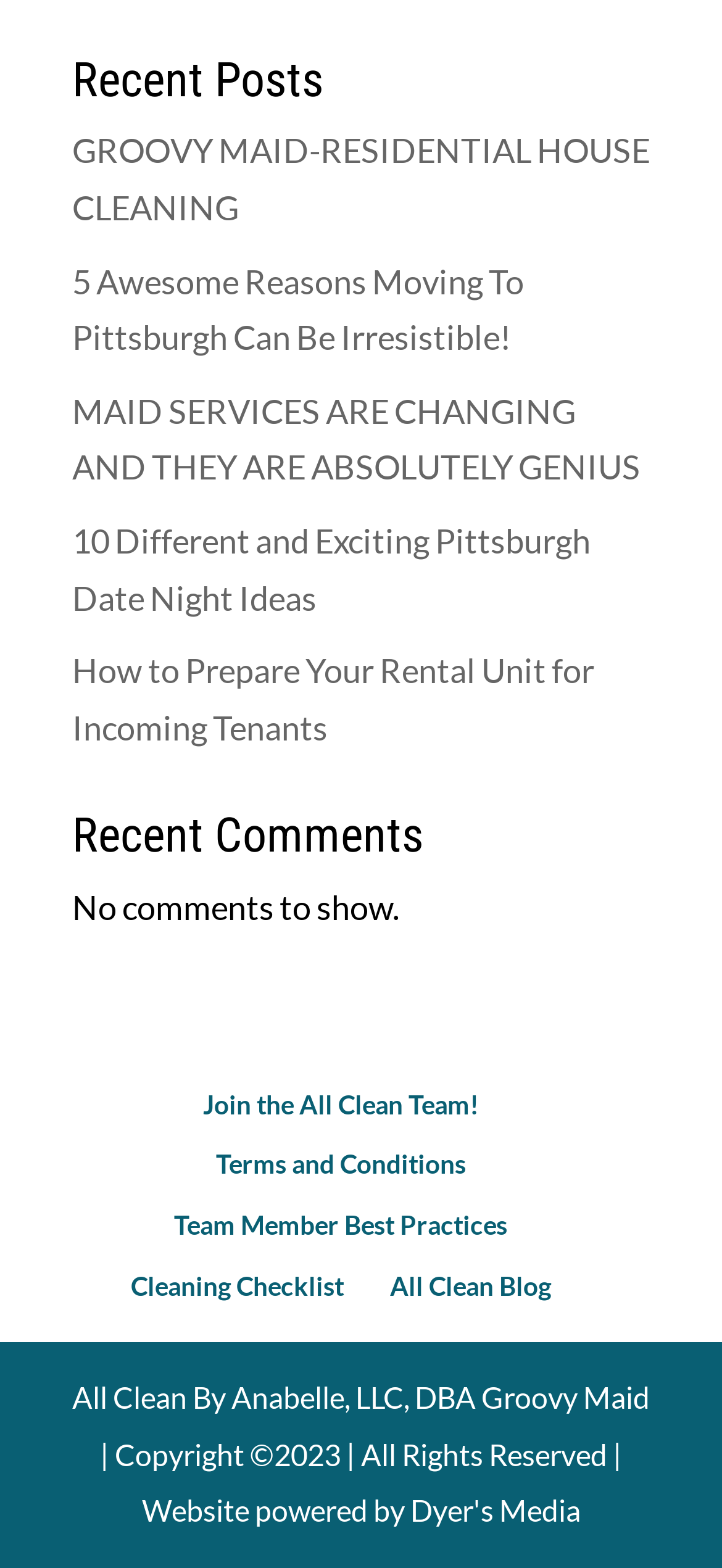Find the bounding box coordinates corresponding to the UI element with the description: "The Clayworks". The coordinates should be formatted as [left, top, right, bottom], with values as floats between 0 and 1.

None